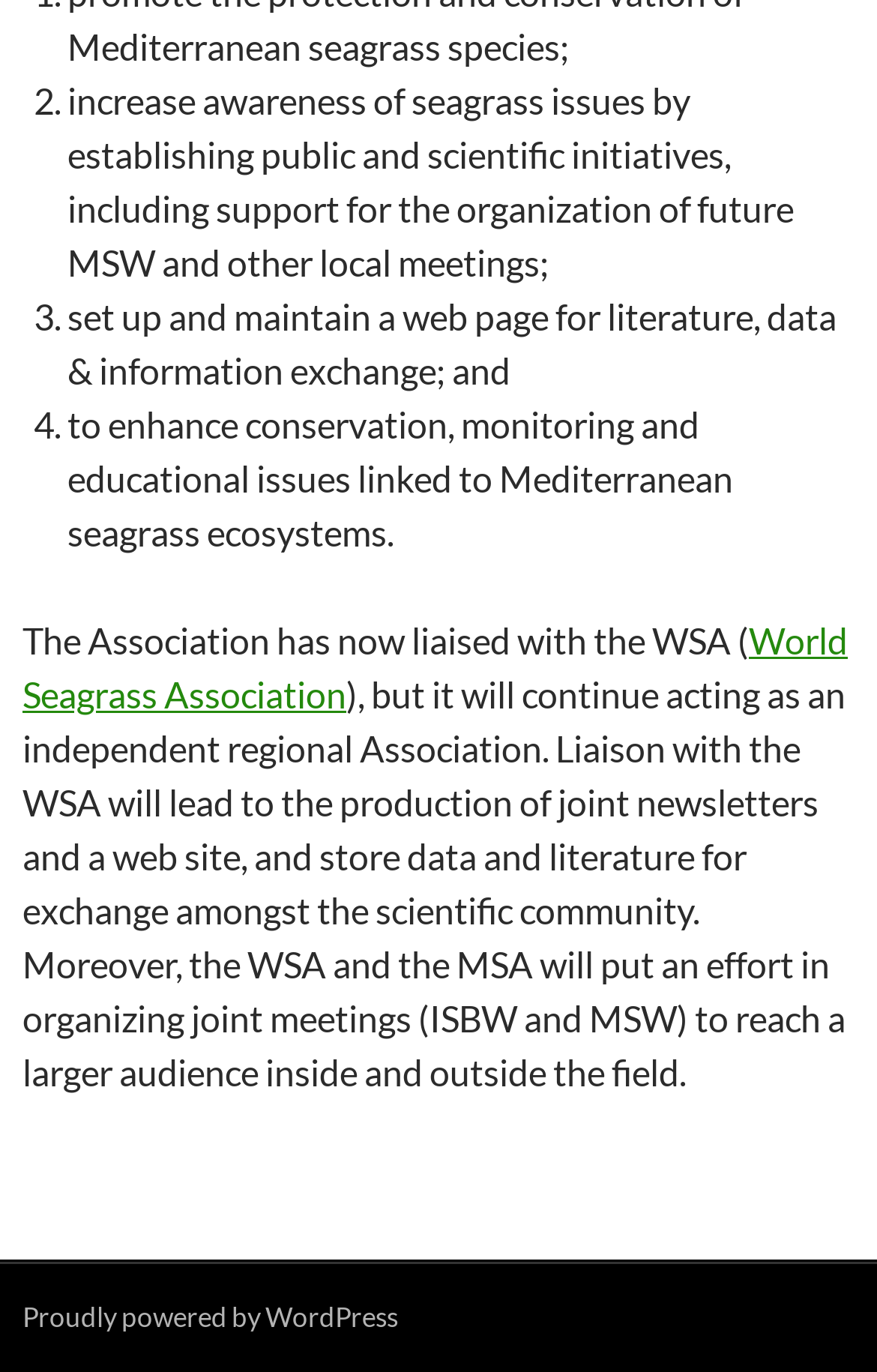What is the purpose of the Association?
Answer the question with a thorough and detailed explanation.

Based on the text, the Association aims to increase awareness of seagrass issues, set up a web page for literature and data exchange, and enhance conservation, monitoring, and educational issues linked to Mediterranean seagrass ecosystems.